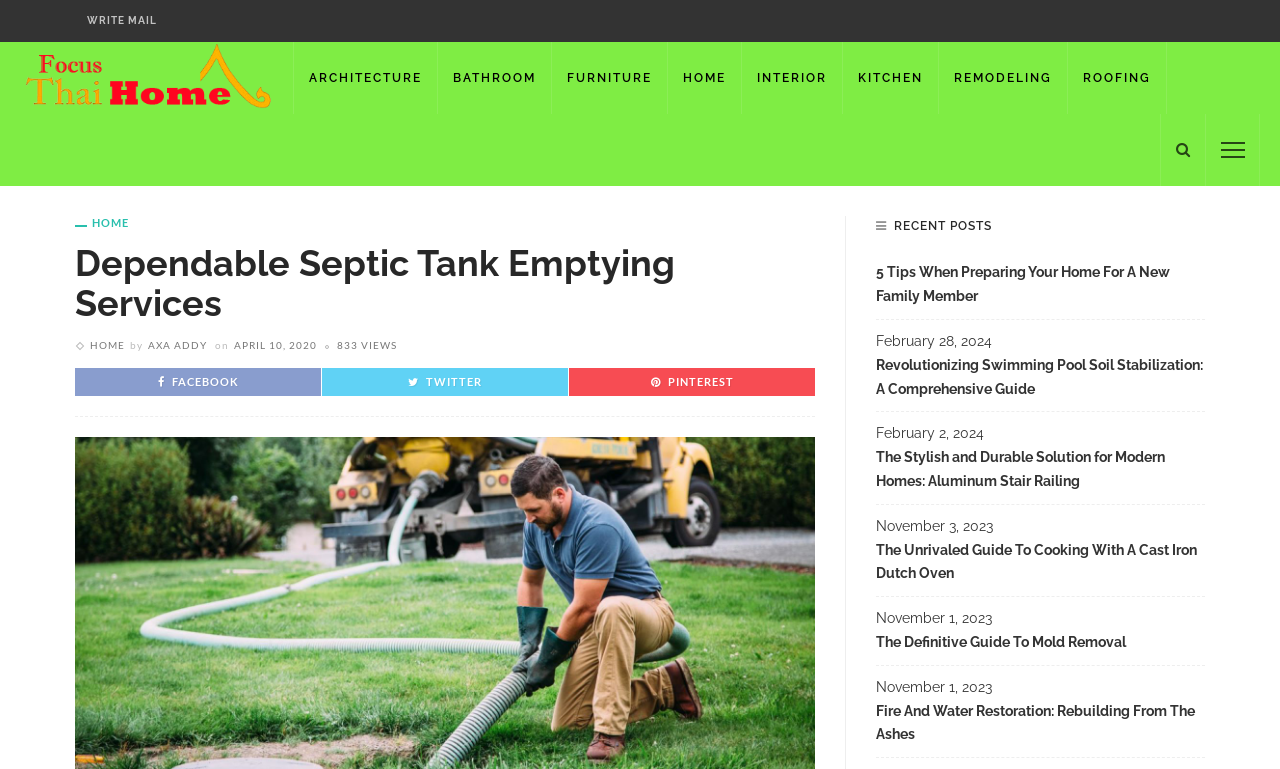Determine the bounding box coordinates of the clickable region to follow the instruction: "Check recent post 5 Tips When Preparing Your Home For A New Family Member".

[0.684, 0.34, 0.941, 0.416]